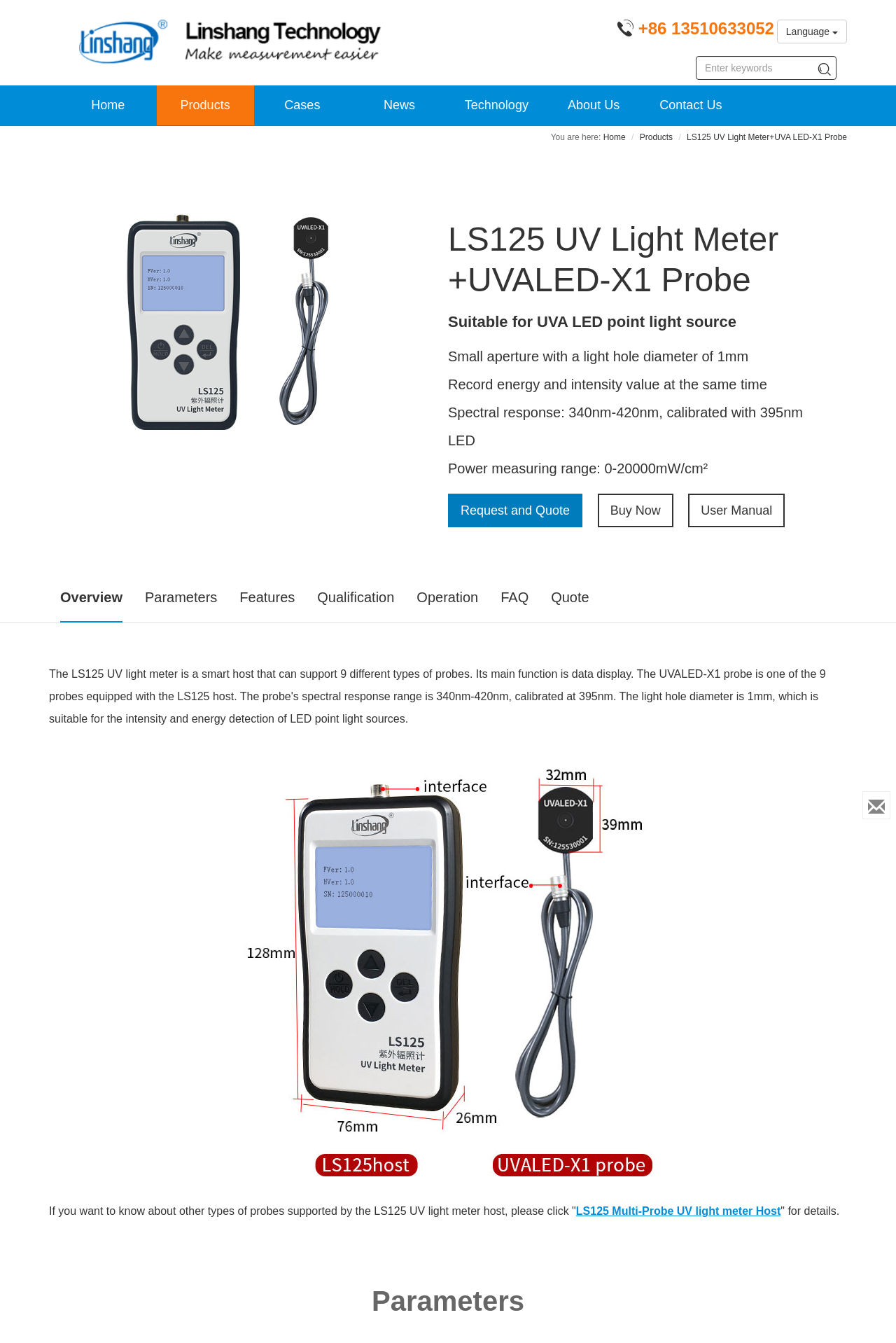Identify the bounding box coordinates of the section to be clicked to complete the task described by the following instruction: "Click the 'Home' link". The coordinates should be four float numbers between 0 and 1, formatted as [left, top, right, bottom].

[0.066, 0.064, 0.175, 0.093]